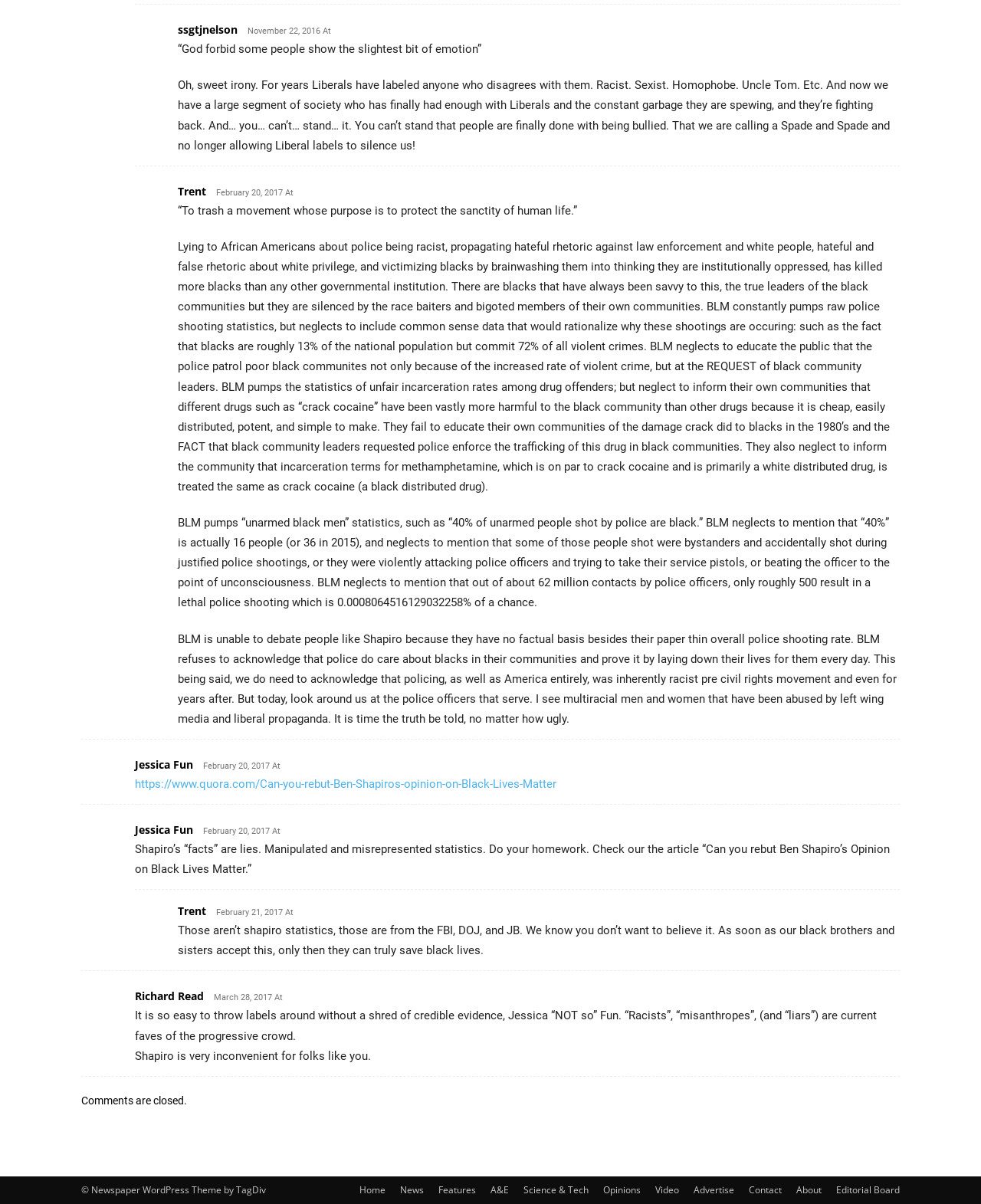Reply to the question with a single word or phrase:
What is the date of the second article?

February 20, 2017